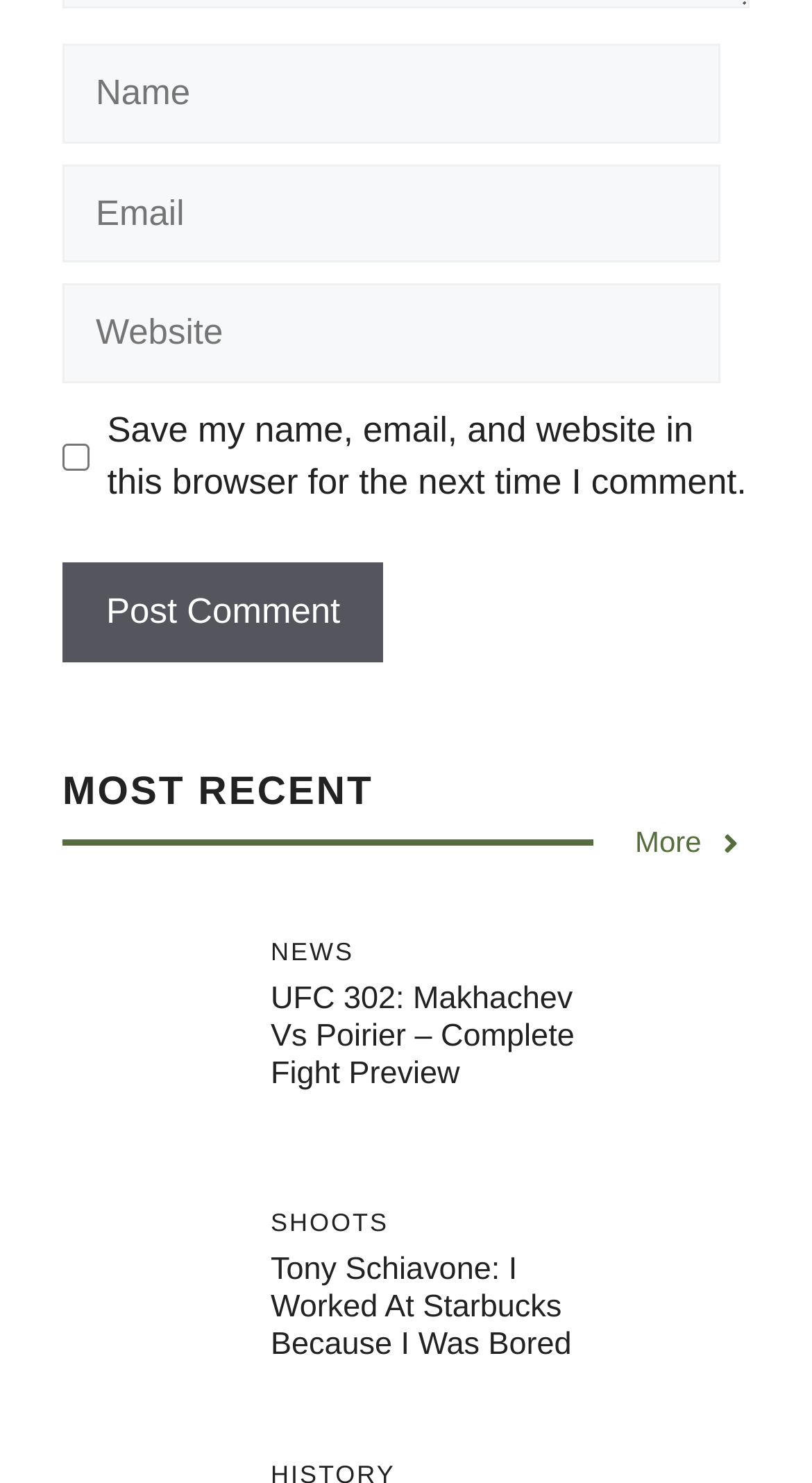Please determine the bounding box coordinates, formatted as (top-left x, top-left y, bottom-right x, bottom-right y), with all values as floating point numbers between 0 and 1. Identify the bounding box of the region described as: parent_node: Comment name="author" placeholder="Name"

[0.077, 0.03, 0.887, 0.097]